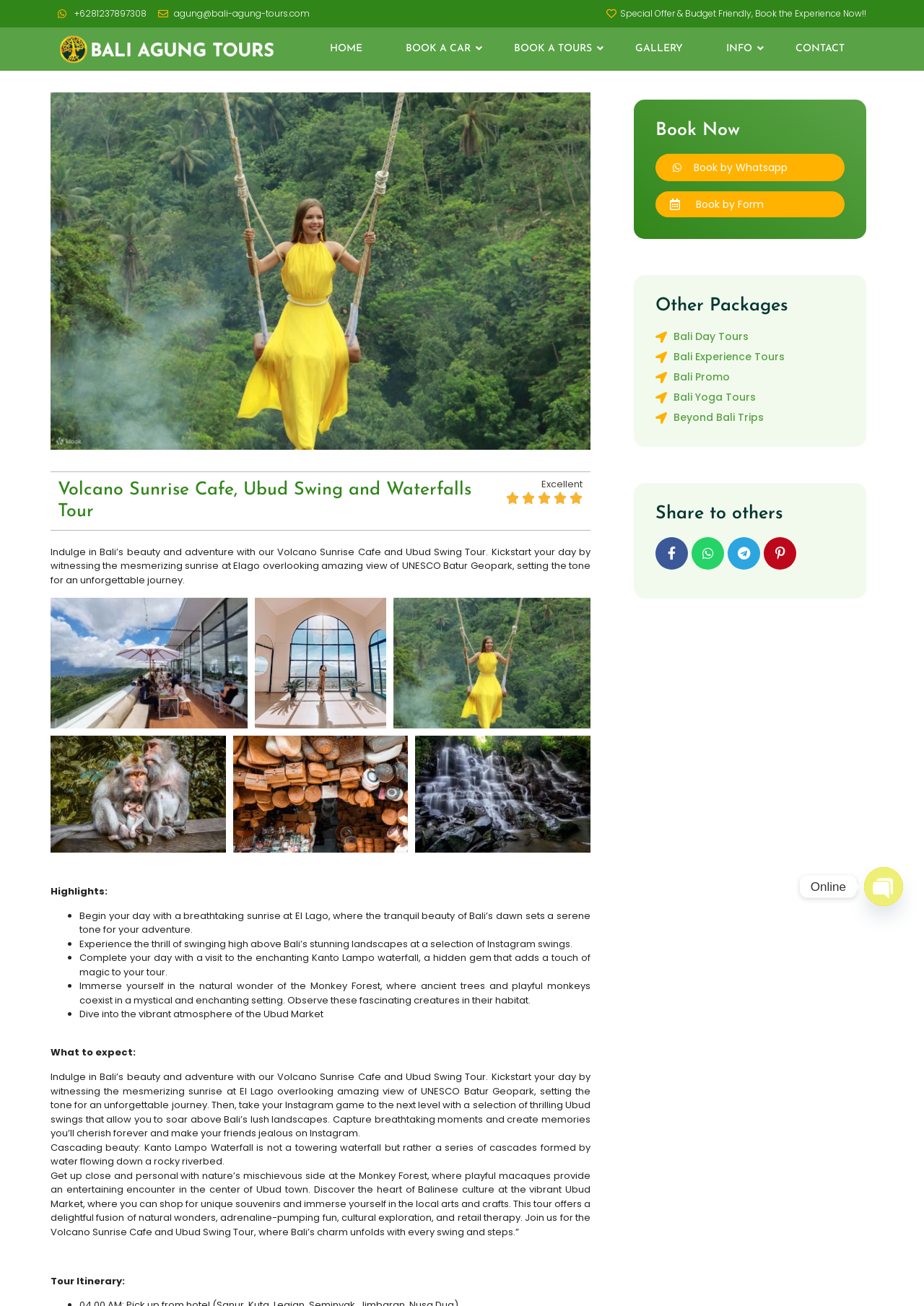How can I book the tour? Examine the screenshot and reply using just one word or a brief phrase.

By Whatsapp or Form